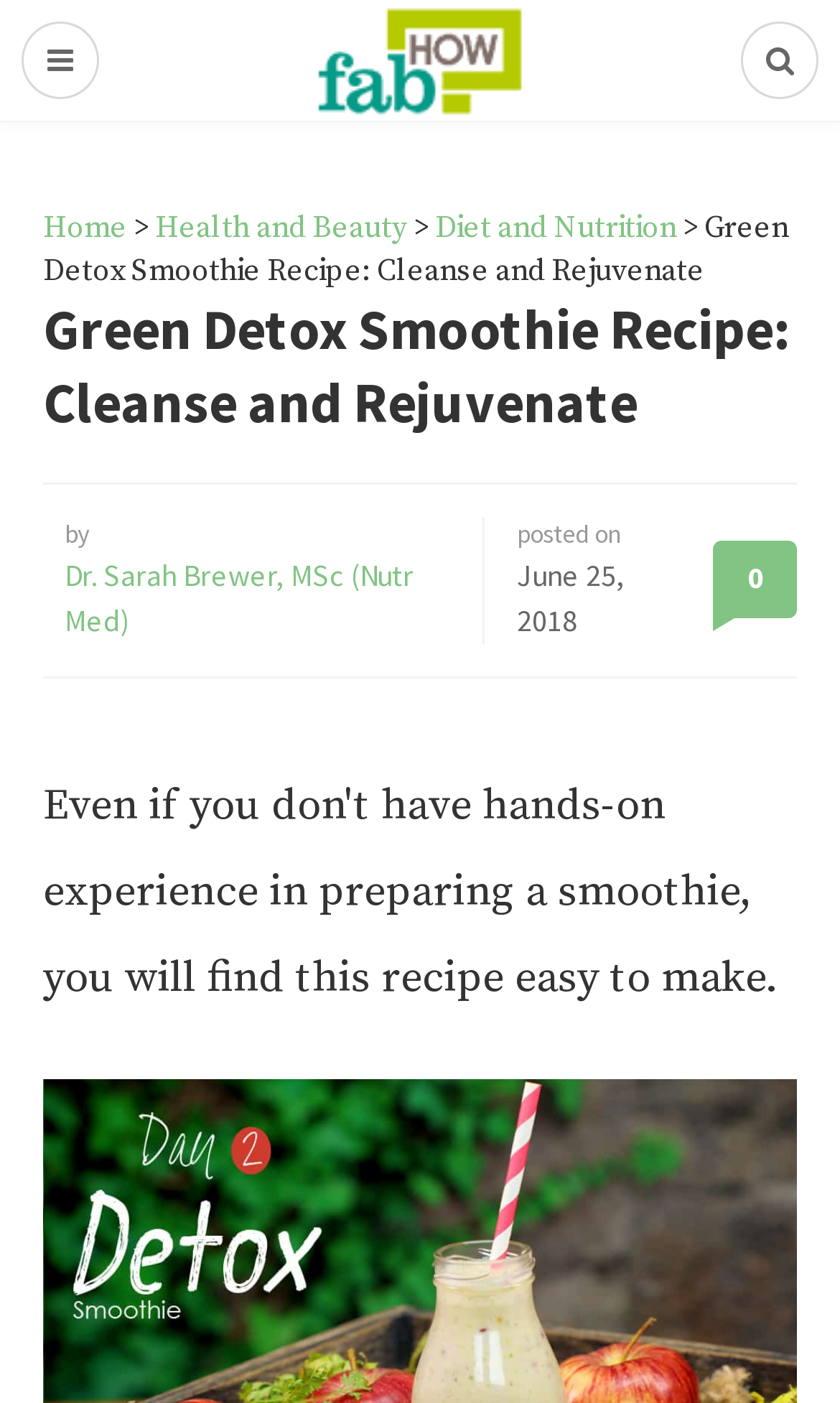Please provide a comprehensive response to the question based on the details in the image: Who is the author of the article?

I determined the answer by looking at the article's metadata, where I found a link with the text 'Dr. Sarah Brewer, MSc (Nutr Med)' next to the text 'by', indicating that it is the author's name.